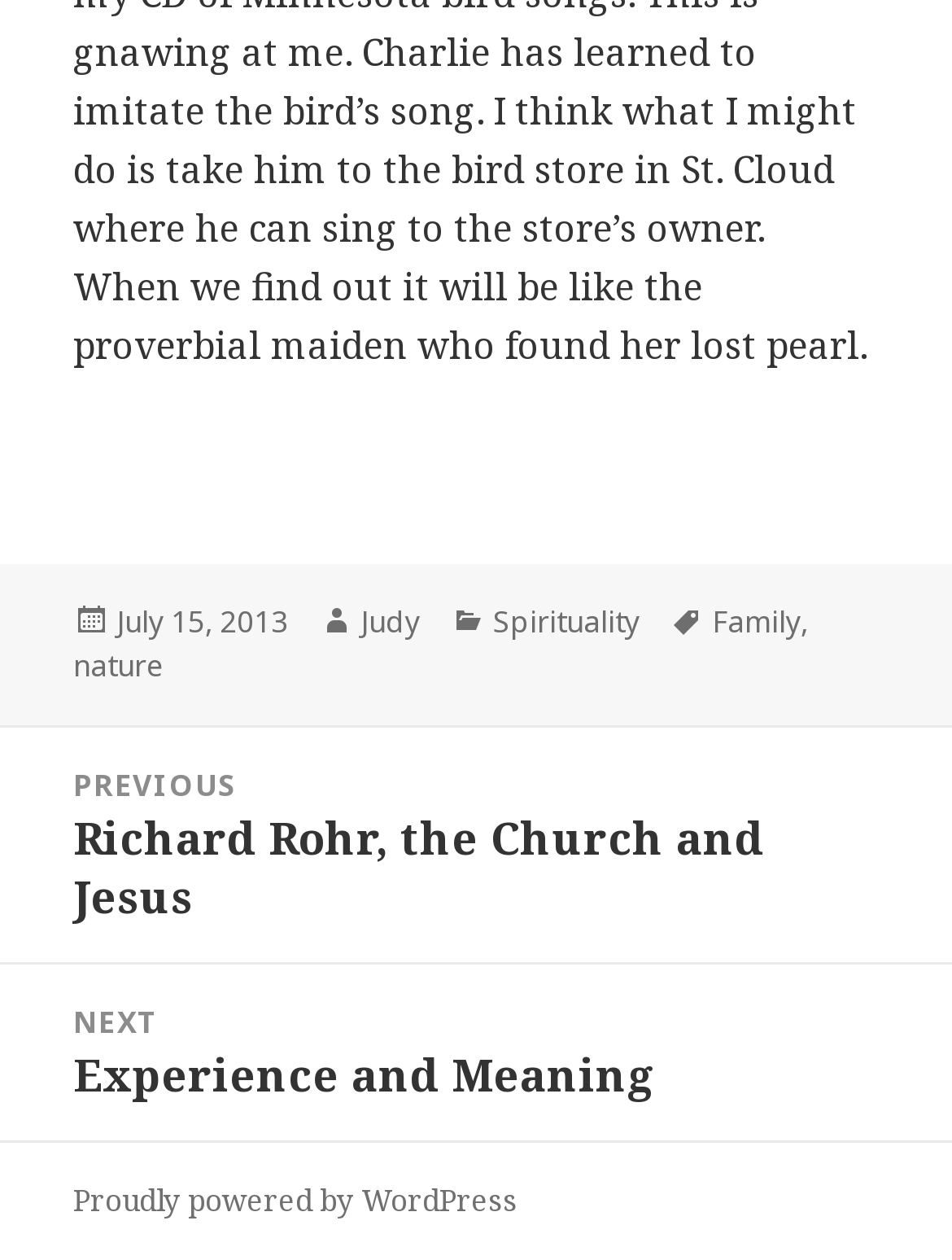Please find the bounding box coordinates of the element that you should click to achieve the following instruction: "Explore posts about Family and nature". The coordinates should be presented as four float numbers between 0 and 1: [left, top, right, bottom].

[0.749, 0.477, 0.841, 0.511]